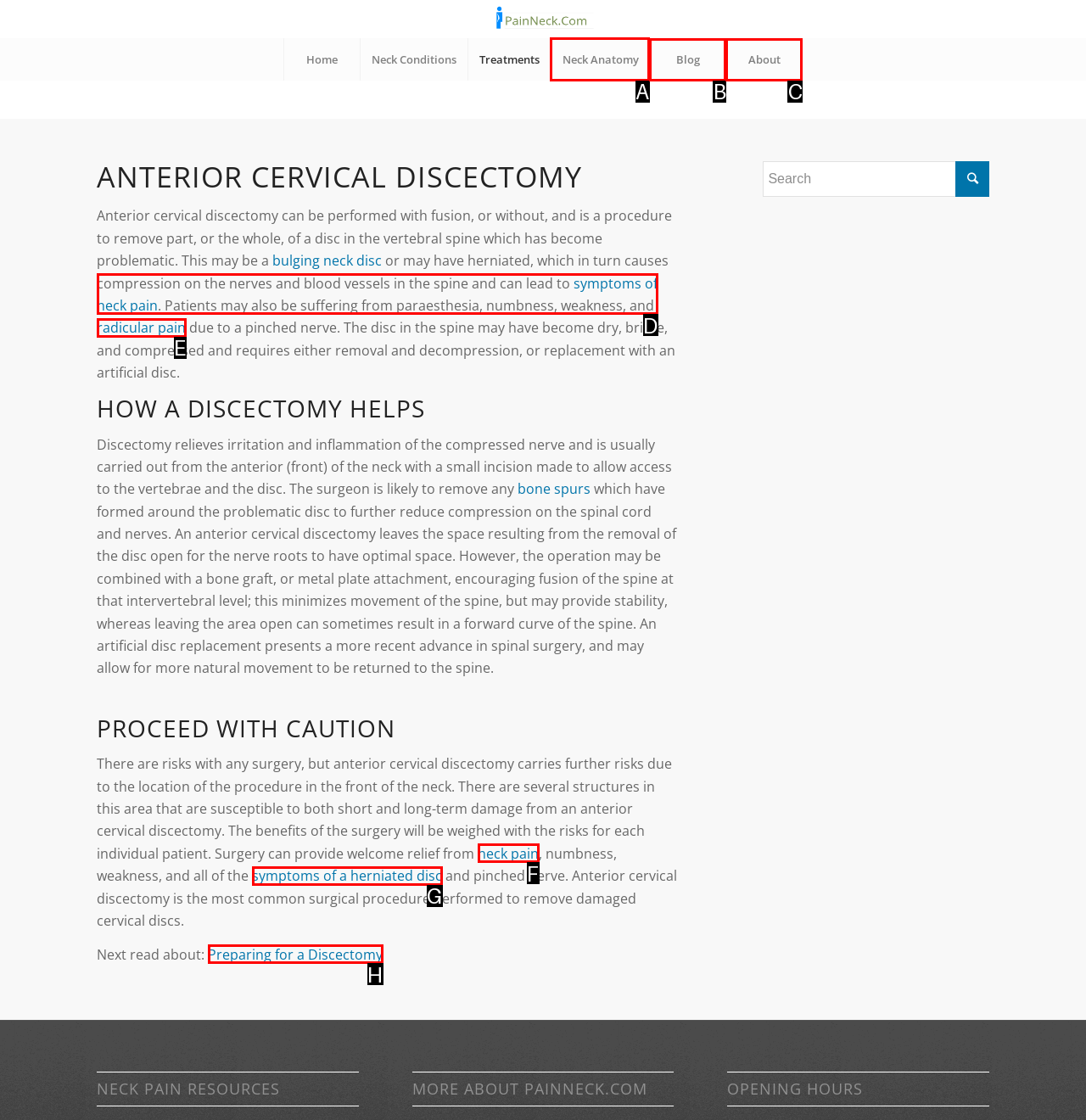Tell me which option I should click to complete the following task: Click on the 'Neck Anatomy' link Answer with the option's letter from the given choices directly.

A